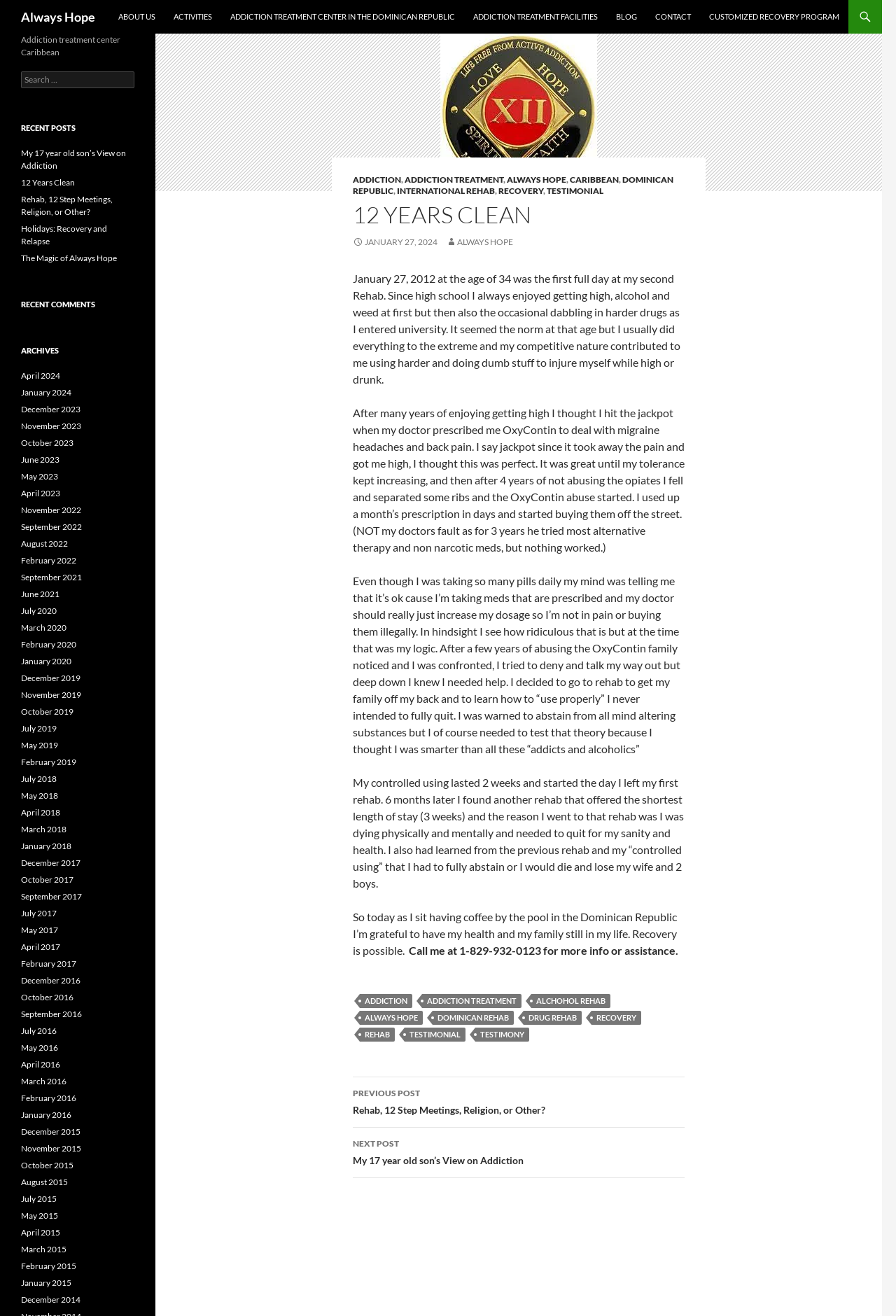Use a single word or phrase to answer the following:
What is the name of the addiction treatment center?

Always Hope